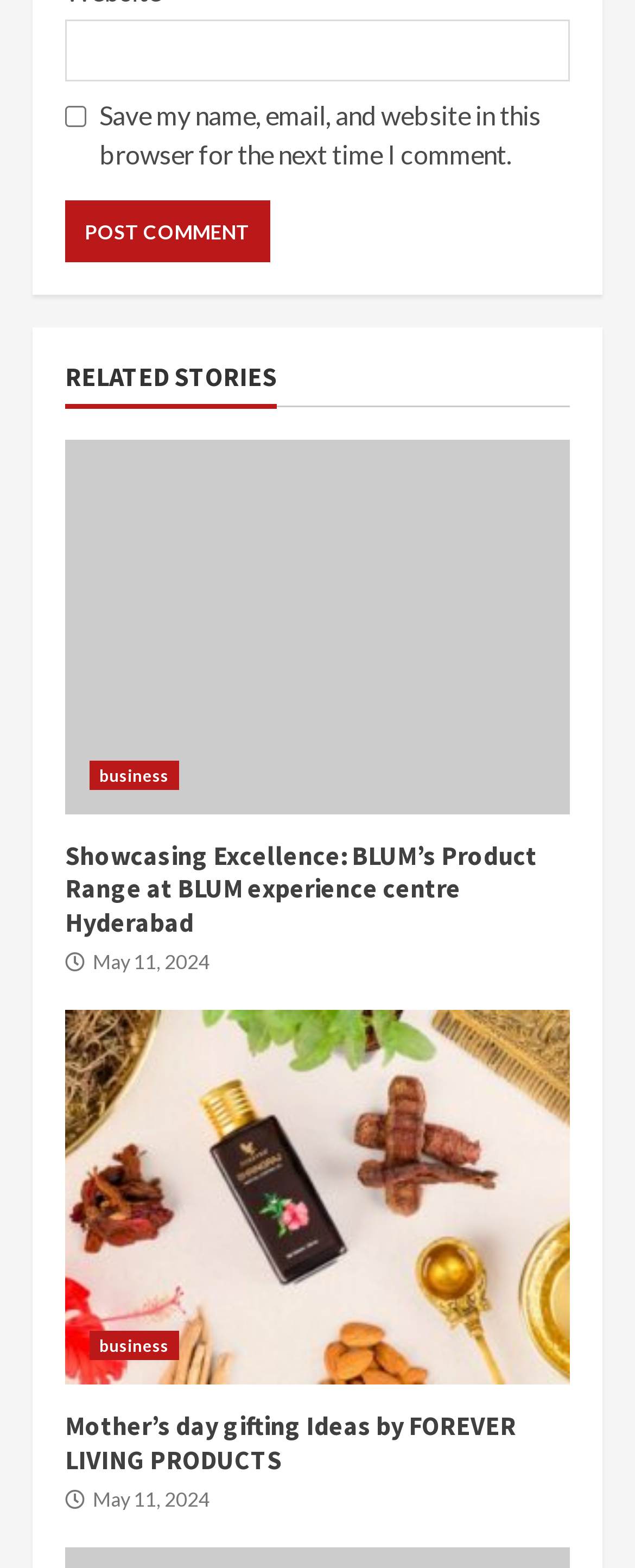Please identify the bounding box coordinates of the element I should click to complete this instruction: 'View Mother’s day gifting Ideas'. The coordinates should be given as four float numbers between 0 and 1, like this: [left, top, right, bottom].

[0.103, 0.644, 0.897, 0.883]